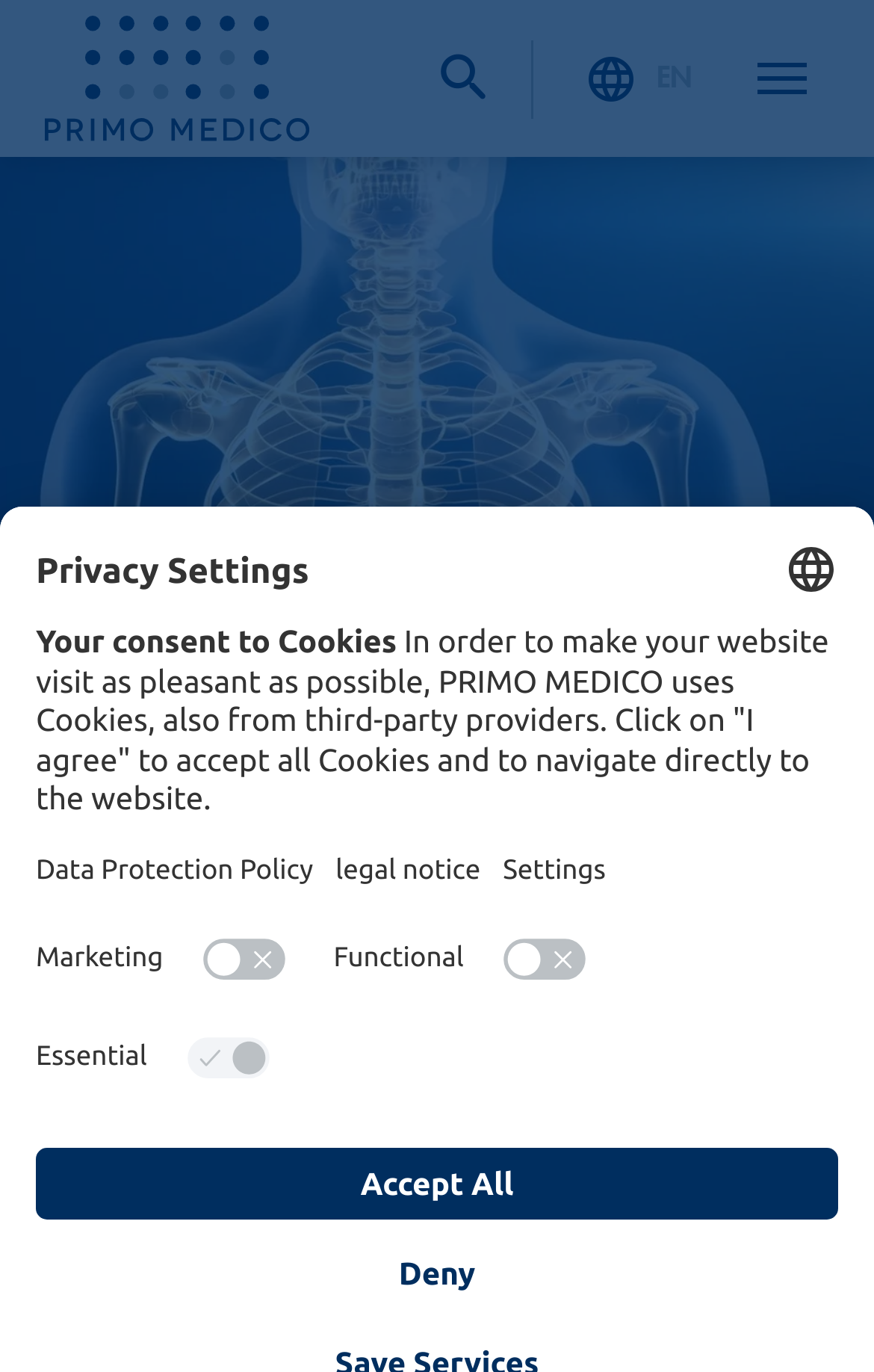Please answer the following question as detailed as possible based on the image: 
What type of specialists can be found on this website?

I found the link 'Search for medical specialists' on the webpage, which suggests that the website is related to medical specialists. Additionally, the meta description mentions 'specialists and clinics with many years of experience in Interventional Radiology'. Therefore, the type of specialists that can be found on this website are medical specialists.